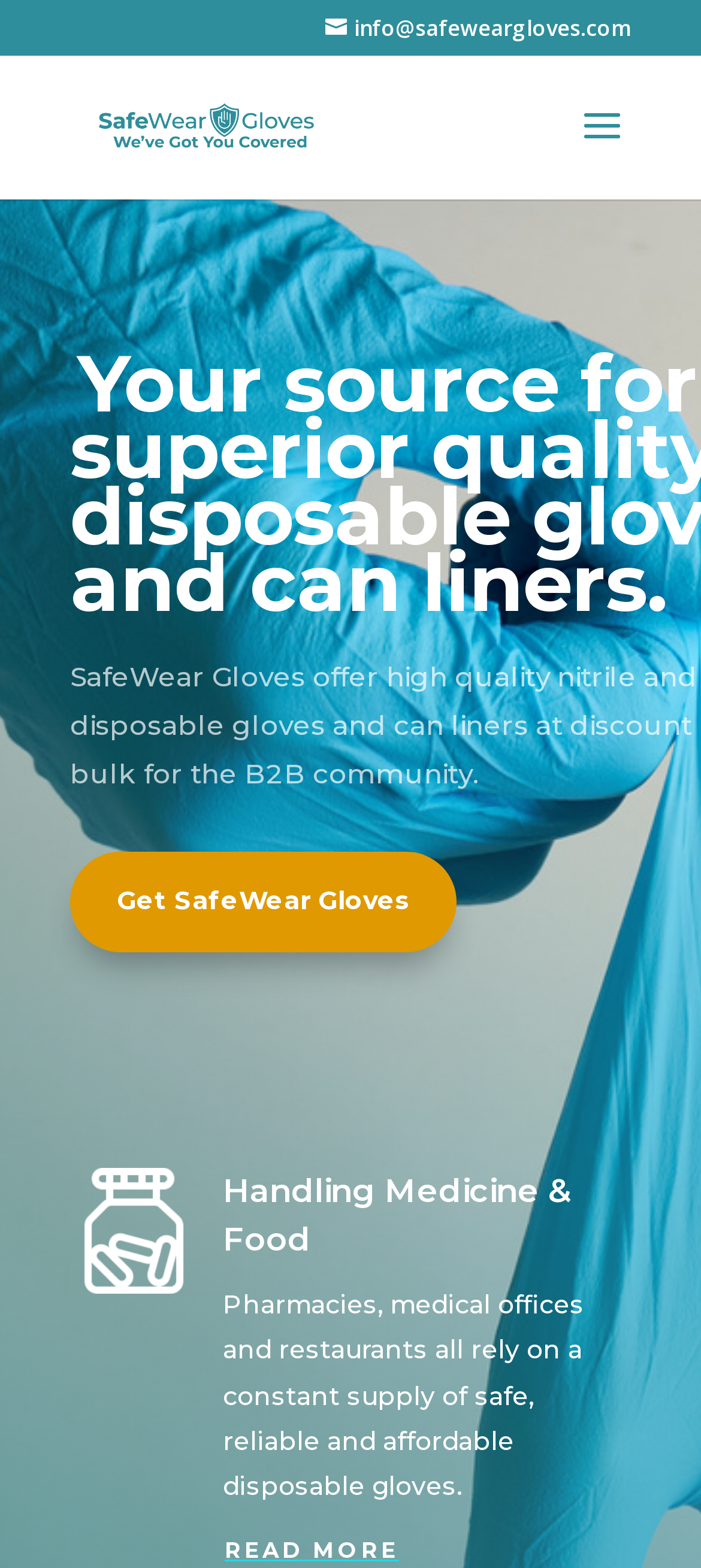Offer a comprehensive description of the webpage’s content and structure.

The webpage is about SafeWear Gloves, a source for superior quality disposable gloves. At the top right corner, there is a link to contact the company via email, "info@safeweargloves.com". Below this, there is a prominent link to the company's name, "SafeWear Gloves", accompanied by an image of the same name. 

To the right of the company name, there is a small, non-descriptive text element, "\xa0". Further down, there is a call-to-action link, "Get SafeWear Gloves", which is positioned above a table layout. 

The table layout contains a heading, "Handling Medicine & Food", which is followed by a paragraph of text describing how pharmacies, medical offices, and restaurants rely on a constant supply of safe, reliable, and affordable disposable gloves. 

At the bottom of the page, there is a "READ MORE" link, positioned below the table layout.